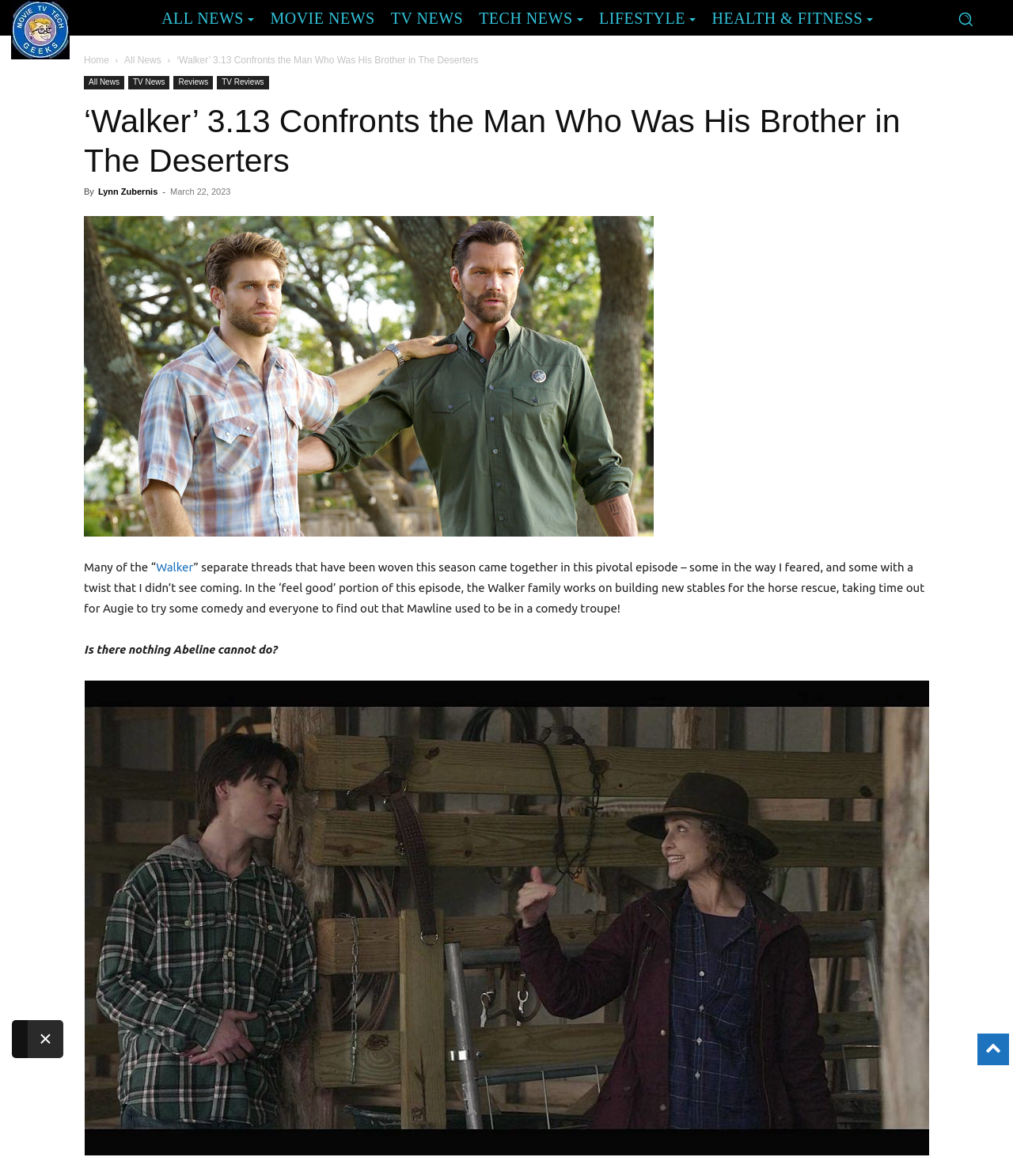What is the date of the news article?
Answer the question in a detailed and comprehensive manner.

I found the answer by looking at the timestamp of the article, which says 'March 22, 2023'.